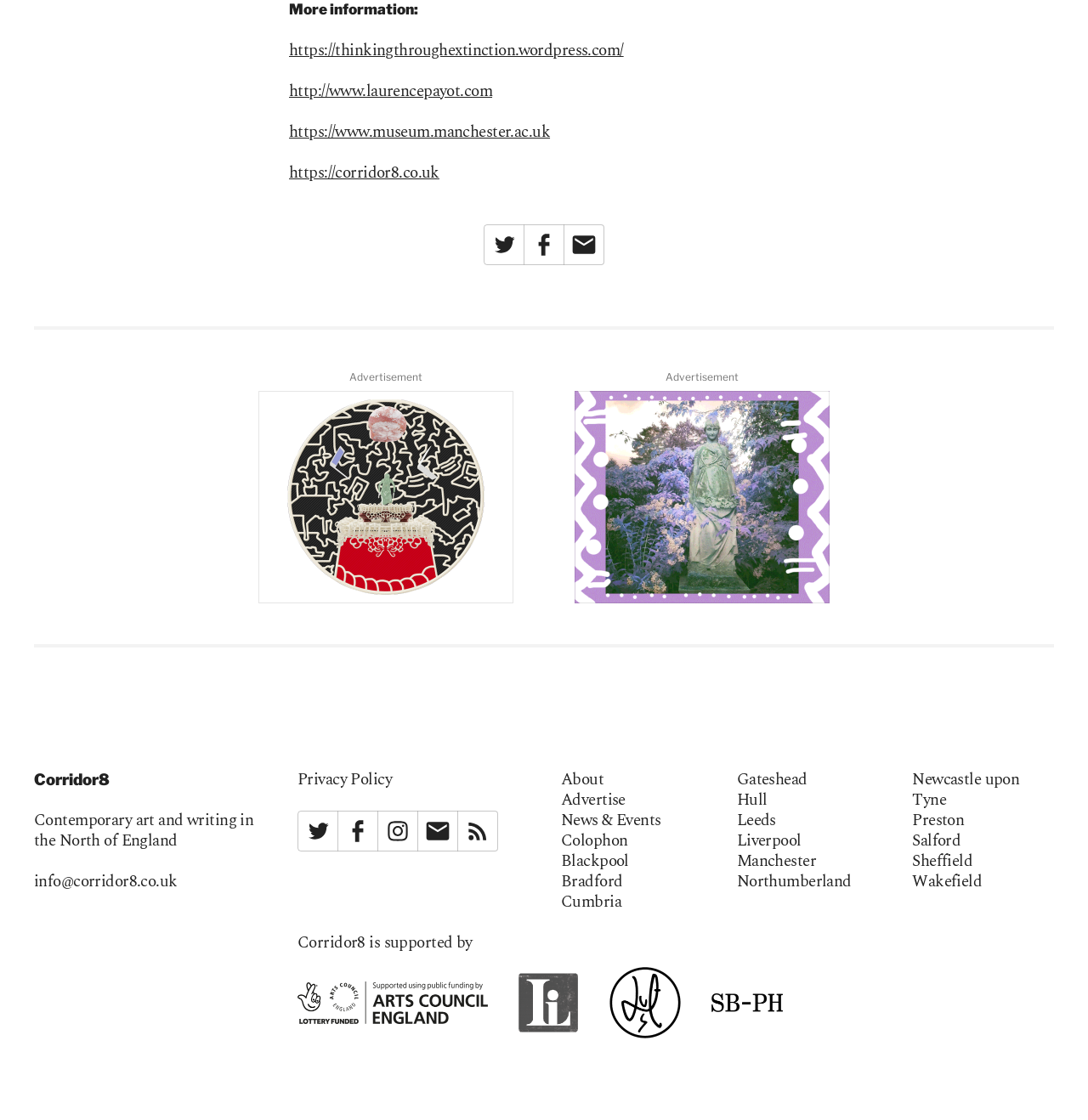Can you pinpoint the bounding box coordinates for the clickable element required for this instruction: "Visit the Corridor8 website"? The coordinates should be four float numbers between 0 and 1, i.e., [left, top, right, bottom].

[0.031, 0.687, 0.101, 0.705]